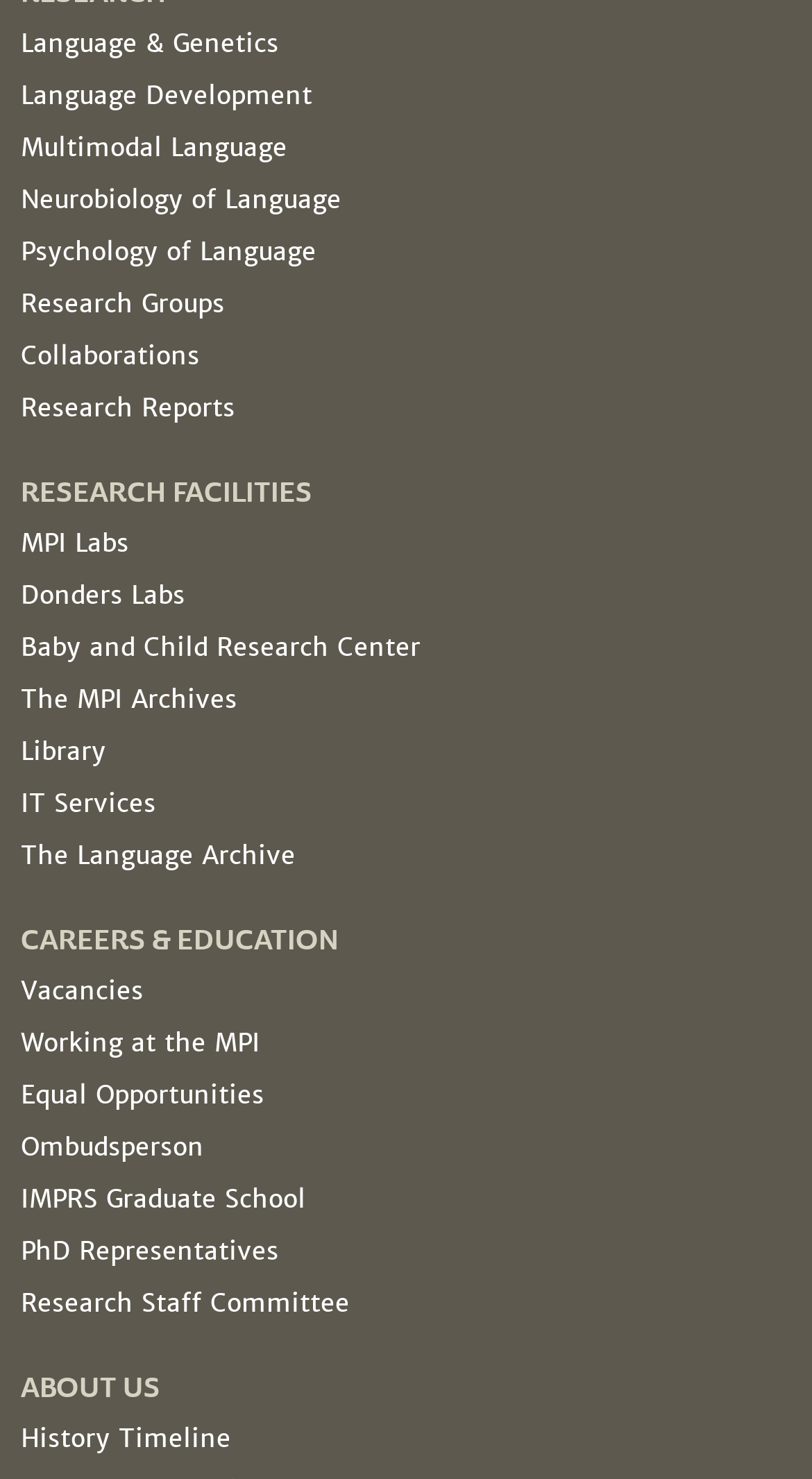Please give a succinct answer to the question in one word or phrase:
What is the second link under the 'RESEARCH' section?

Language Development